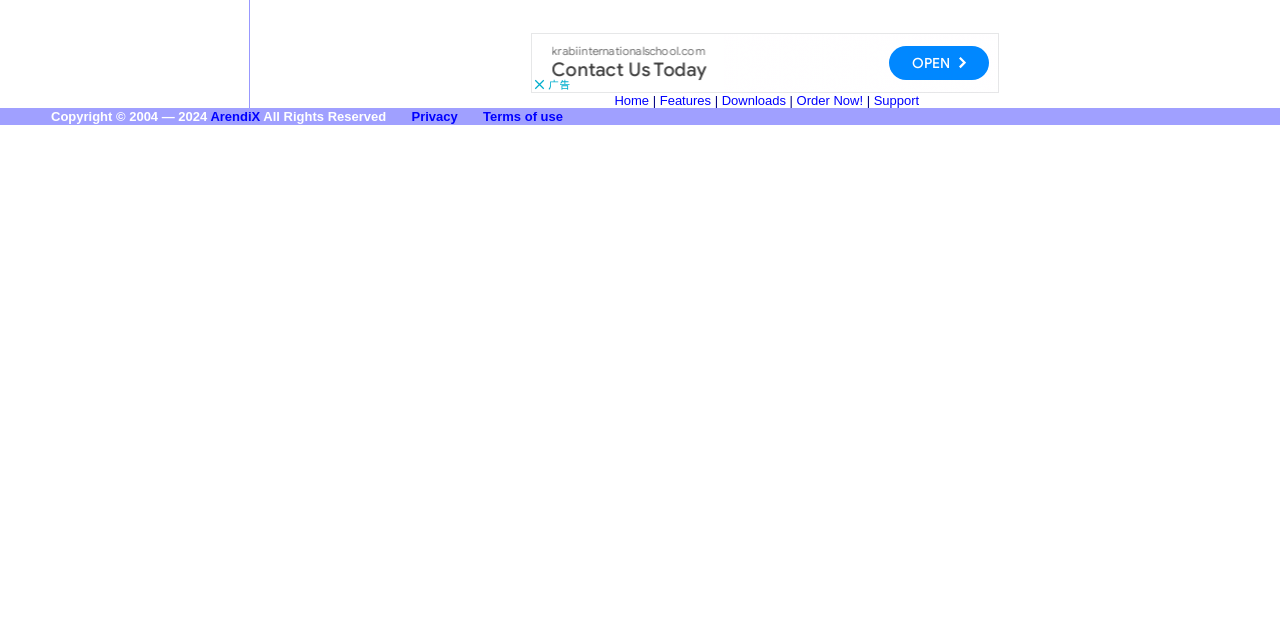Predict the bounding box of the UI element that fits this description: "Lanai".

None